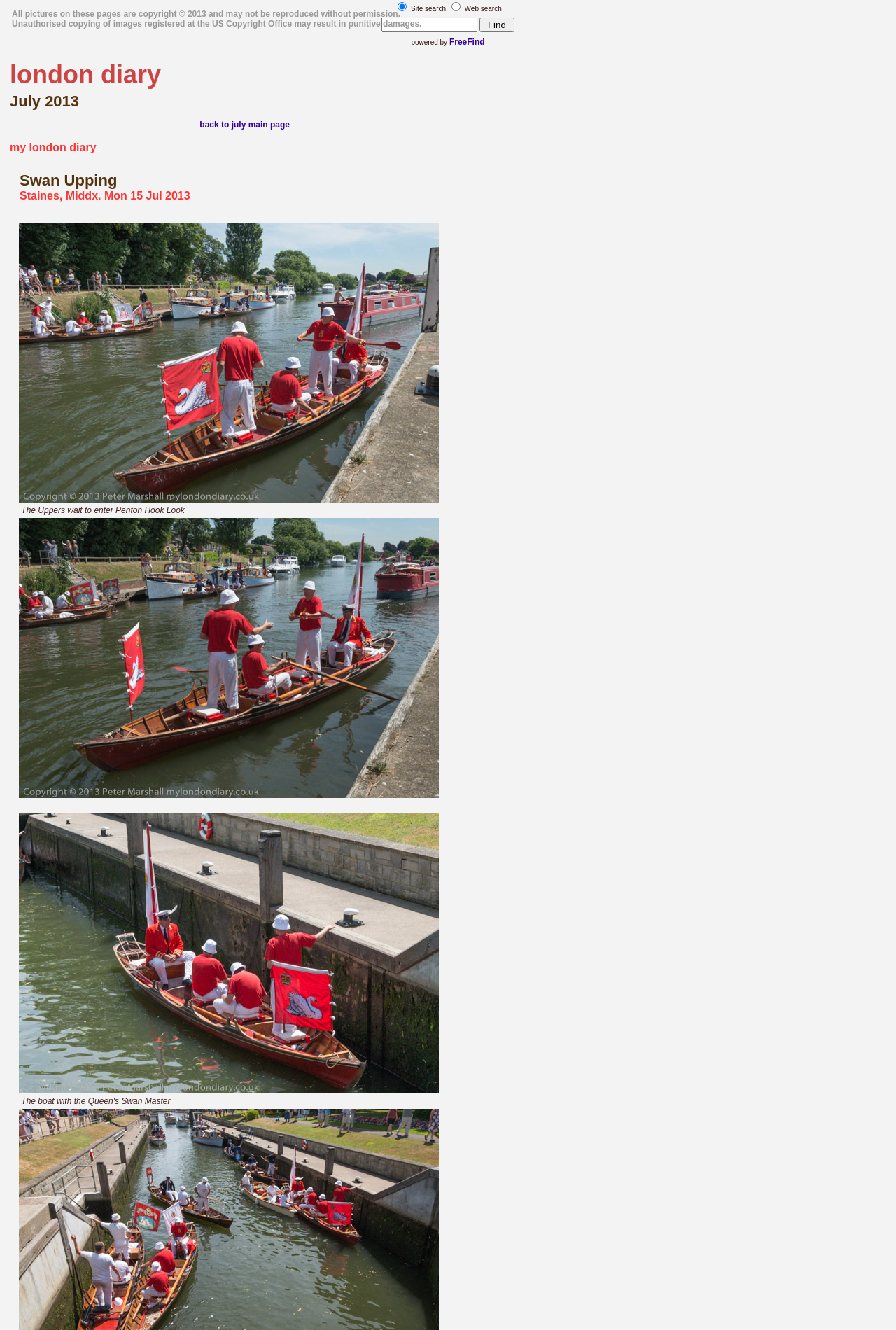What is the search engine powered by?
Answer the question using a single word or phrase, according to the image.

FreeFind